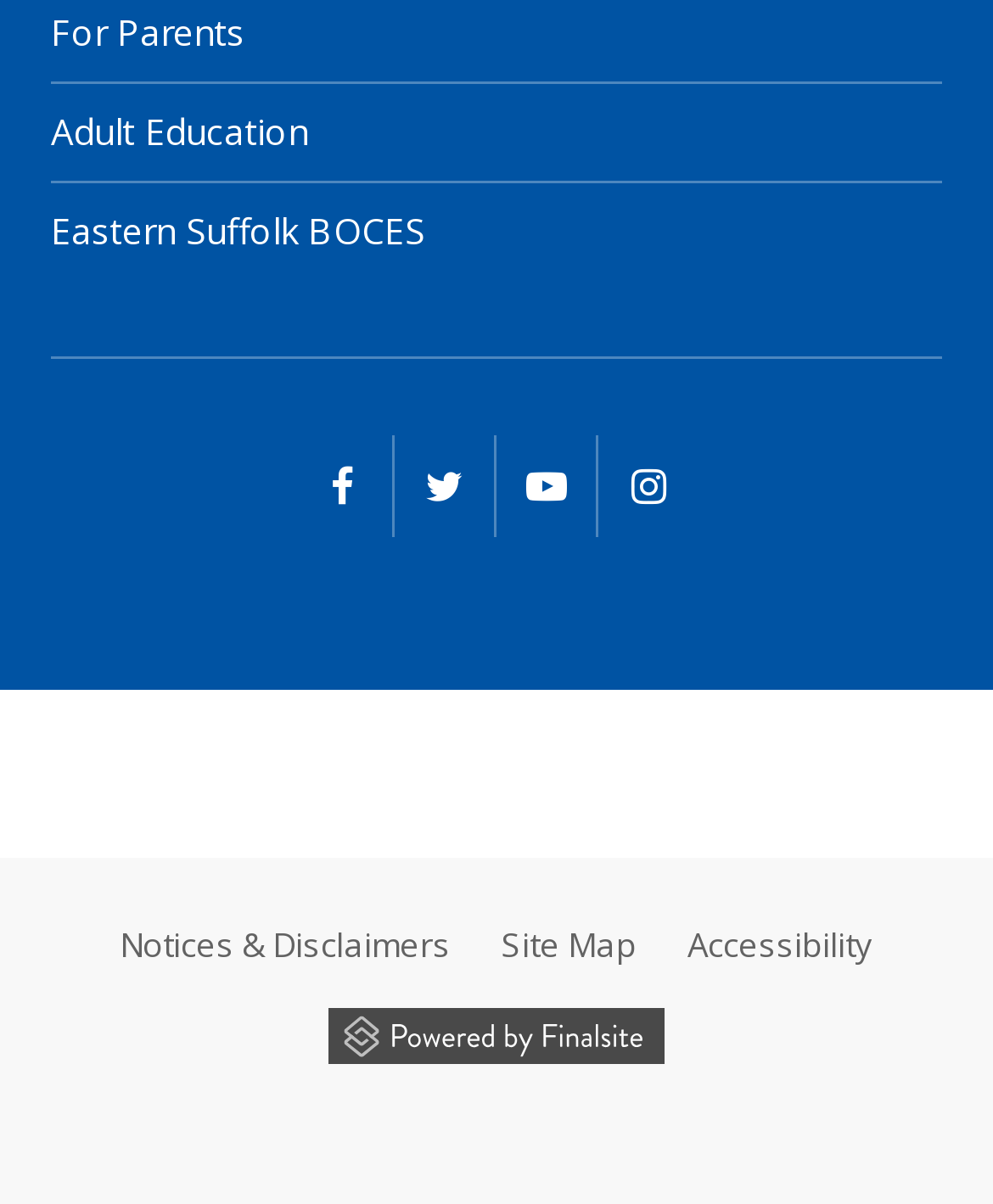Please look at the image and answer the question with a detailed explanation: How many links are in the top navigation?

I counted the number of links in the top navigation section, which includes 'Adult Education' and 'Eastern Suffolk BOCES'.